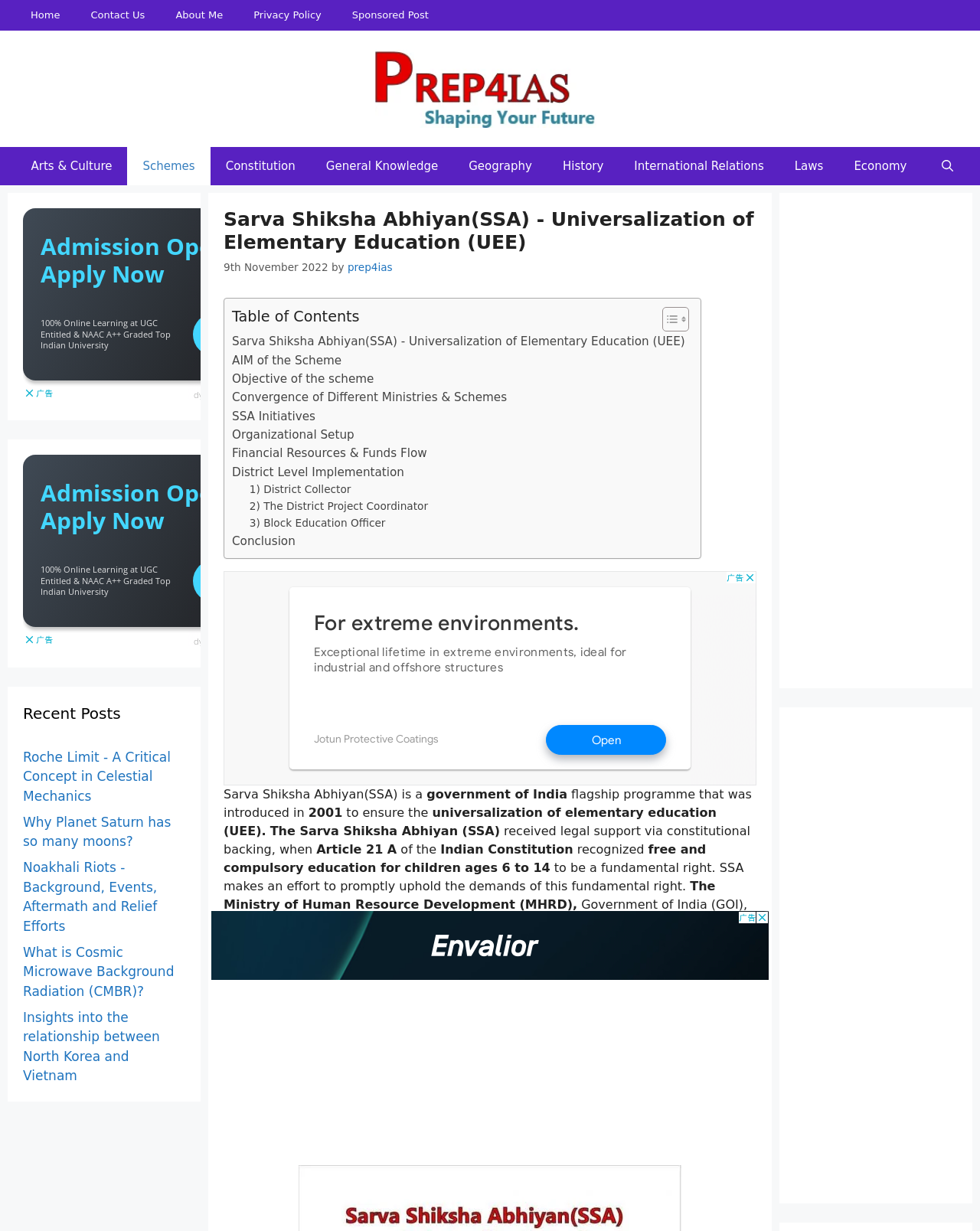What is the year in which the Sarva Shiksha Abhiyan (SSA) programme was established?
Refer to the image and give a detailed answer to the question.

The webpage mentions that the Ministry of Human Resource Development (MHRD), Government of India (GOI), established the SSA Programme in 2000-2001. This is mentioned in the section about the history of the programme.